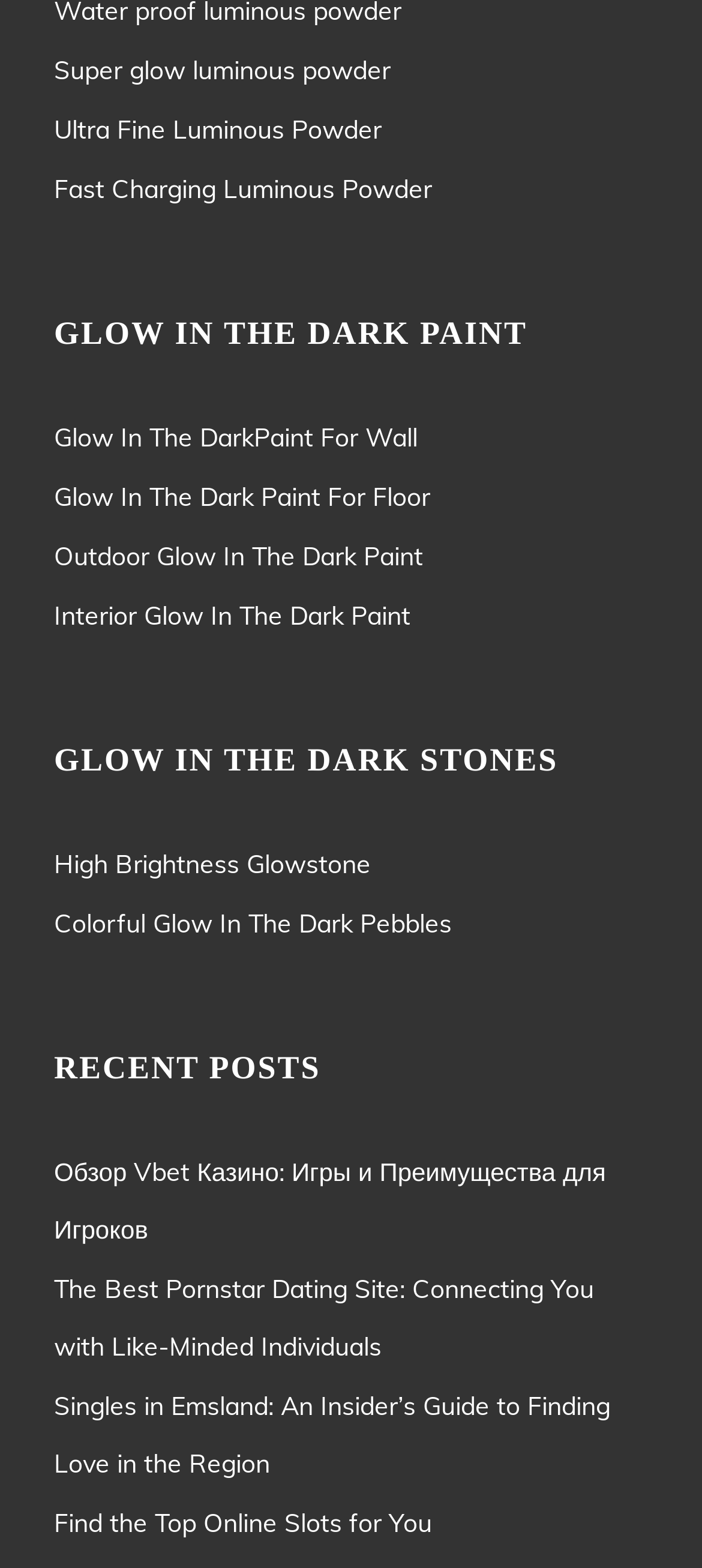Identify the bounding box coordinates of the clickable region necessary to fulfill the following instruction: "Read Обзор Vbet Казино: Игры и Преимущества для Игроков". The bounding box coordinates should be four float numbers between 0 and 1, i.e., [left, top, right, bottom].

[0.077, 0.729, 0.923, 0.802]